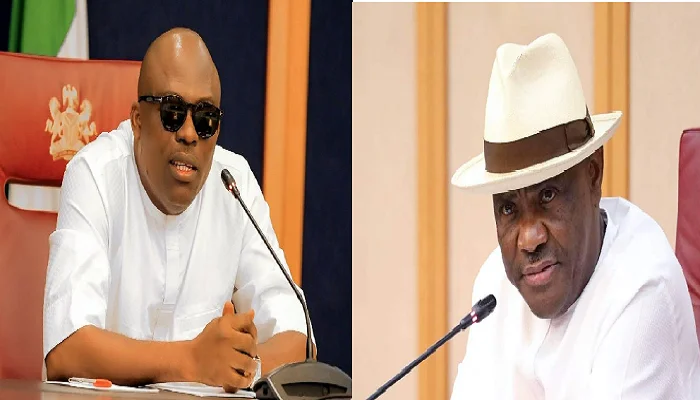What is the expression on former Governor Nyesom Wike's face?
Look at the image and provide a short answer using one word or a phrase.

Intense